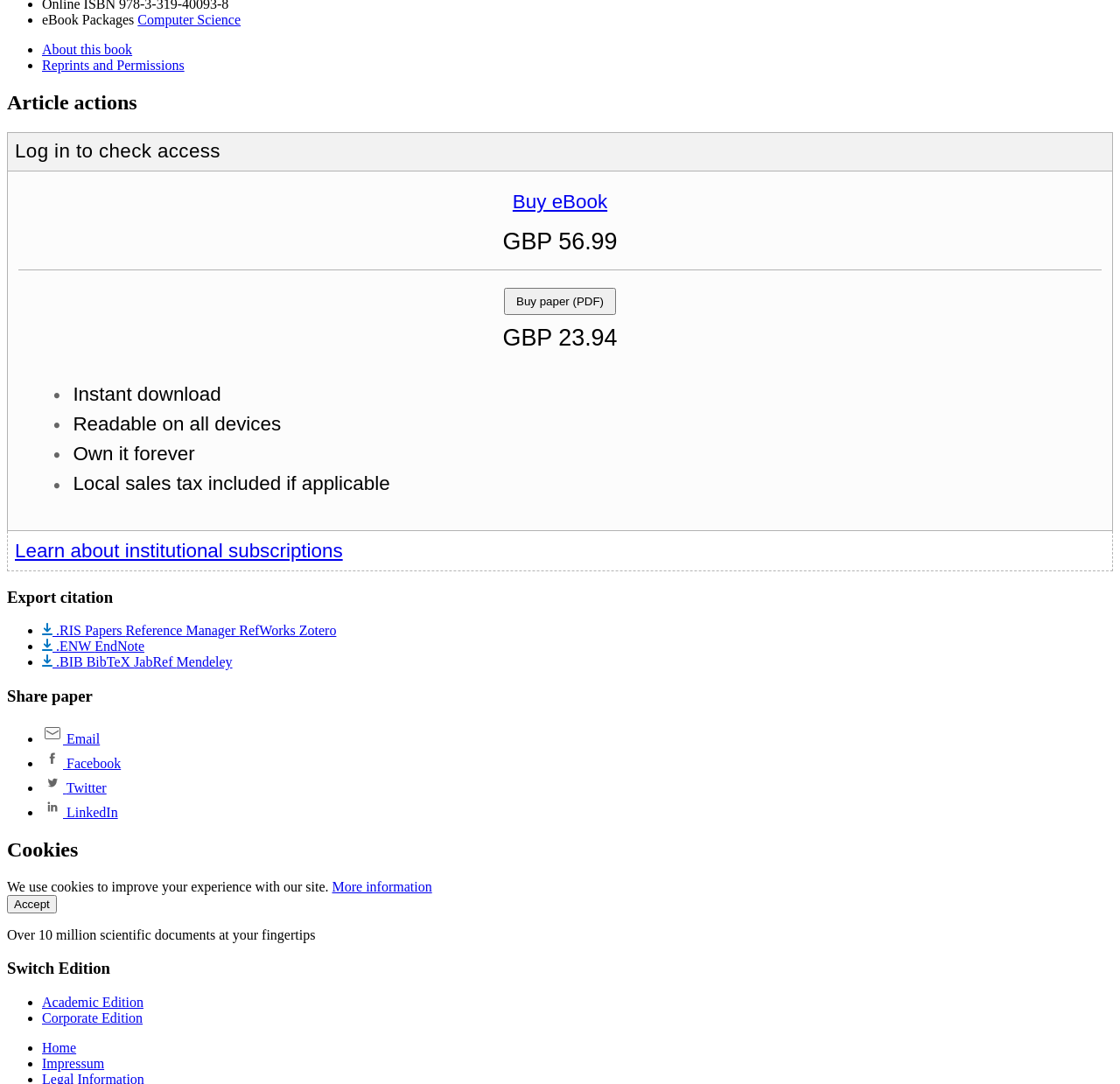Provide a brief response to the question below using a single word or phrase: 
What is the price of the eBook?

GBP 56.99